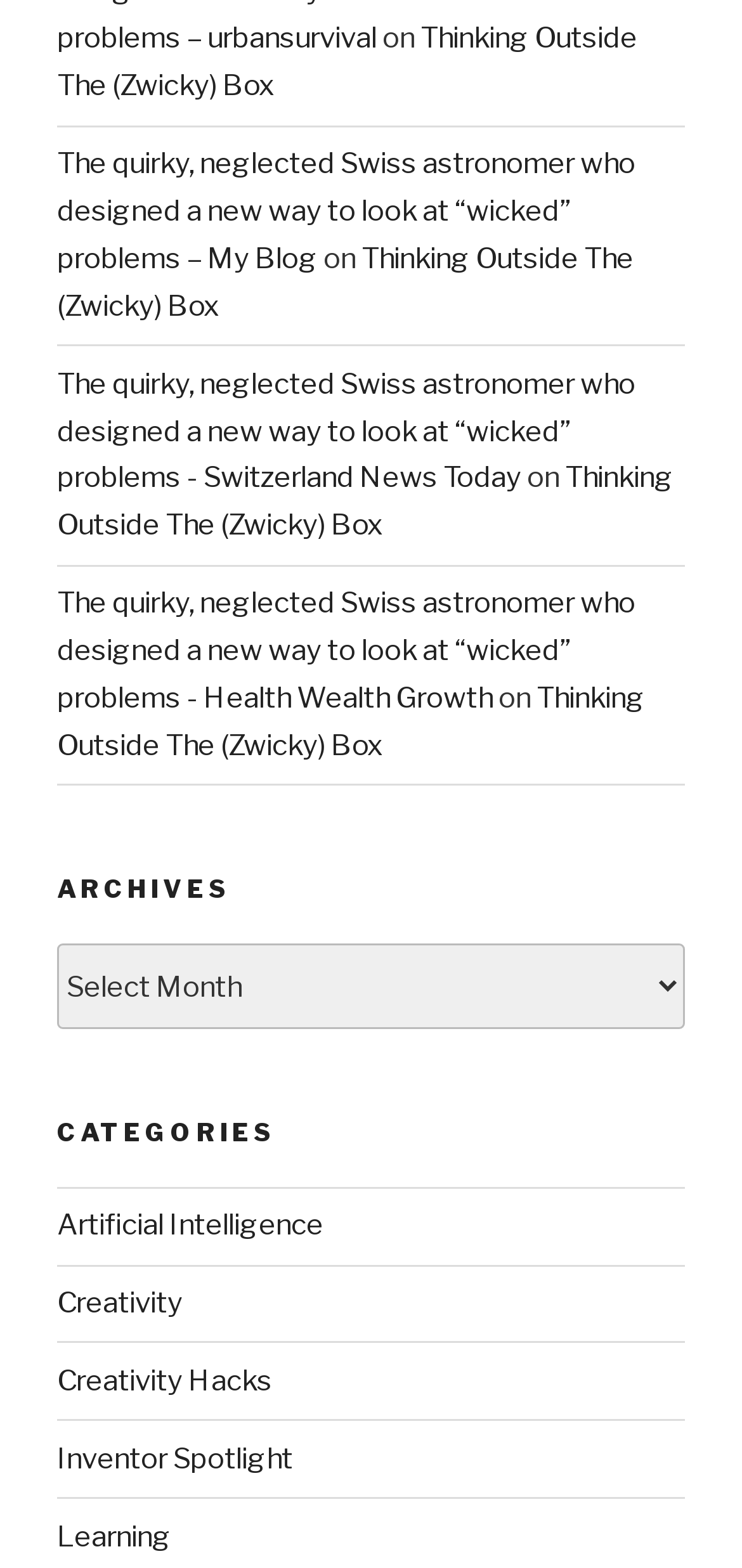What is the title of the first link?
Give a detailed response to the question by analyzing the screenshot.

The first link on the webpage has the title 'Thinking Outside The (Zwicky) Box', which can be determined by looking at the OCR text of the link element with ID 362.